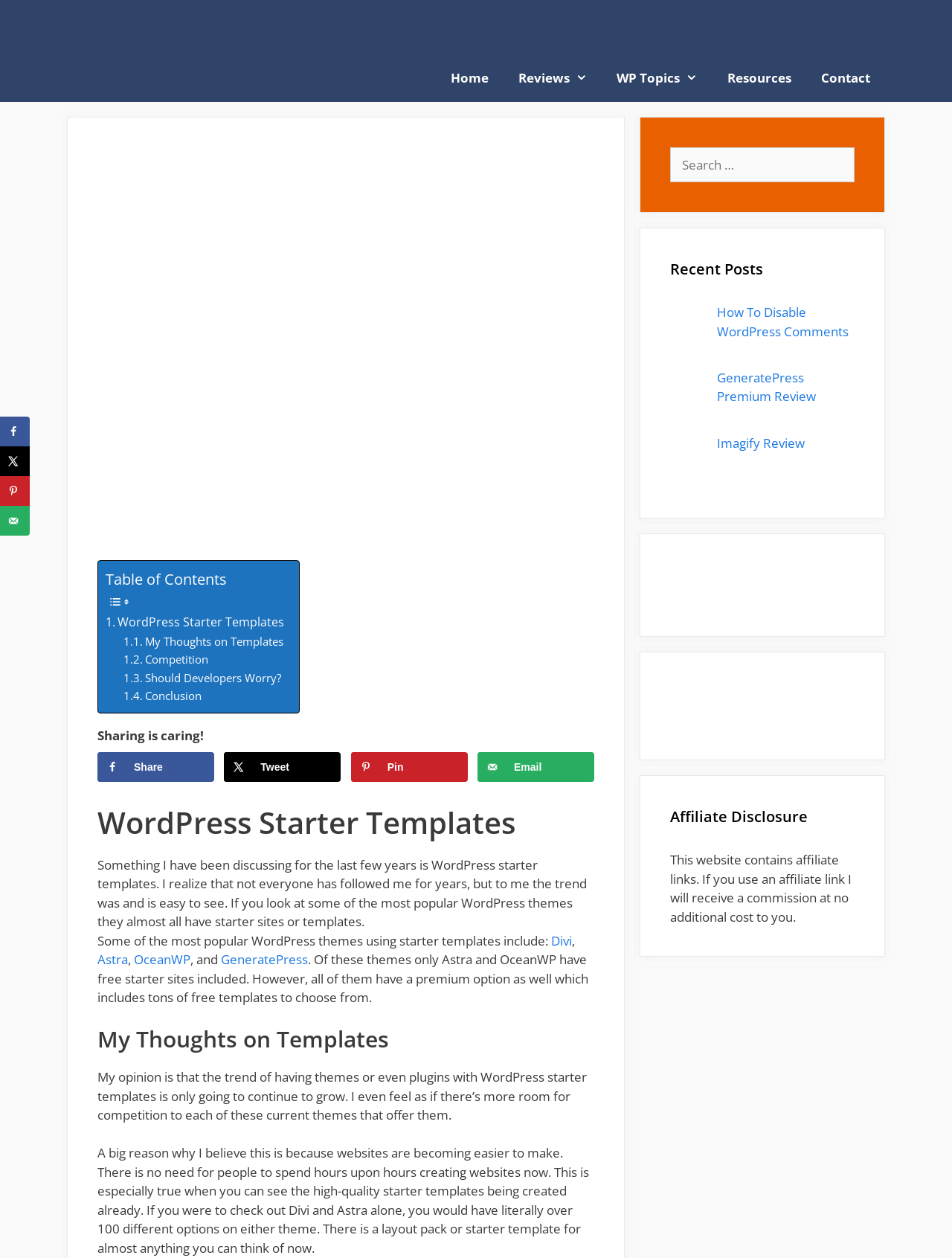Provide the bounding box coordinates of the HTML element described by the text: "WordPress Starter Templates". The coordinates should be in the format [left, top, right, bottom] with values between 0 and 1.

[0.111, 0.487, 0.299, 0.503]